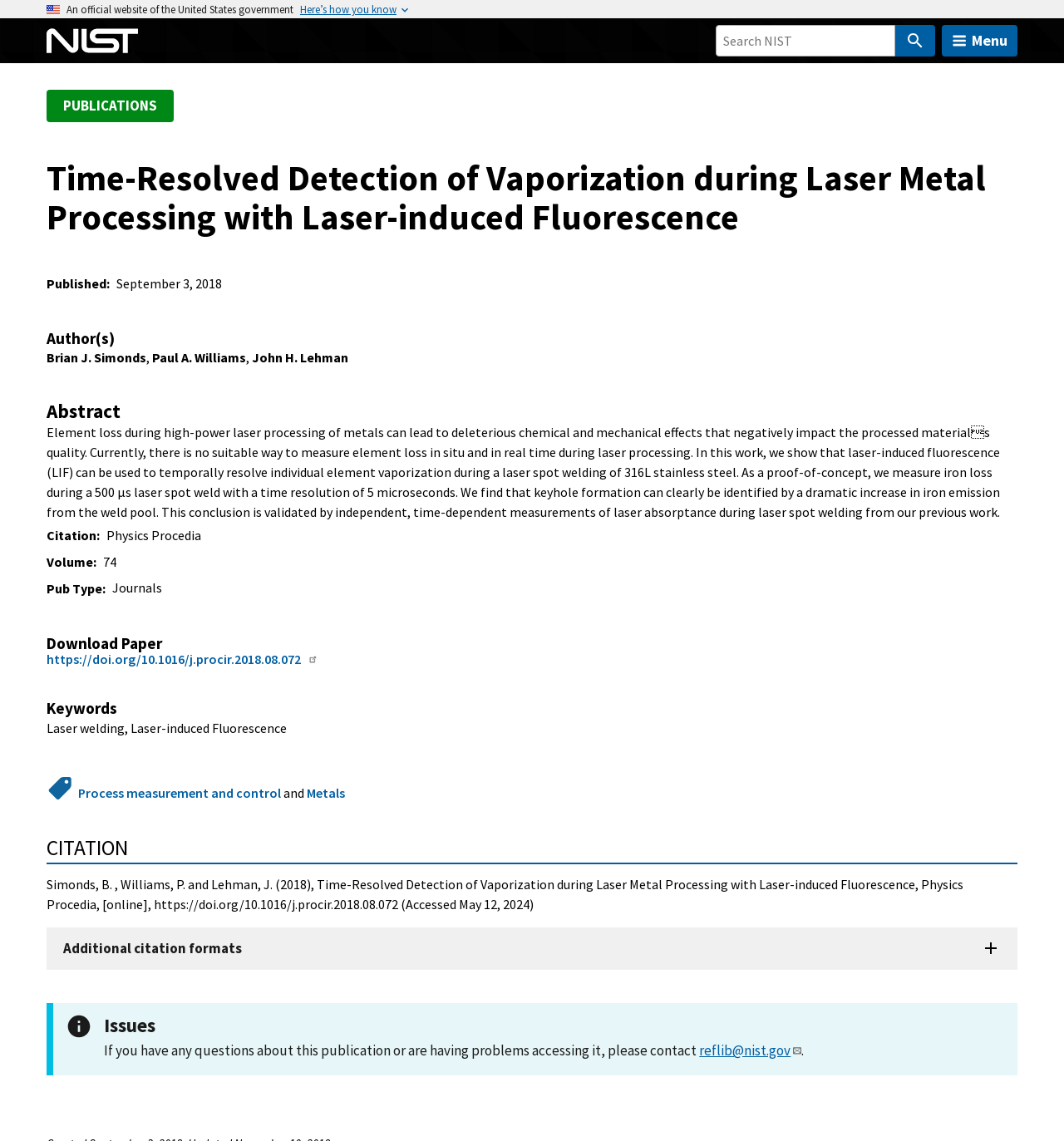Offer a meticulous caption that includes all visible features of the webpage.

This webpage is an official government website of the United States, specifically from the National Institute of Standards and Technology (NIST). At the top left corner, there is a U.S. flag image and a button labeled "Here's how you know" that expands to provide information about the authenticity of the website. 

Below the top section, there is a search bar on the right side, accompanied by a "Search" button. On the left side, there are links to "Home" and "PUBLICATIONS", as well as a "Menu" button. 

The main content of the webpage is a publication titled "Time-Resolved Detection of Vaporization during Laser Metal Processing with Laser-induced Fluorescence". The publication has an abstract that describes the research on measuring element loss during high-power laser processing of metals. The abstract is followed by information about the authors, Brian J. Simonds, Paul A. Williams, and John H. Lehman. 

Further down, there are sections for "Citation", "Download Paper", and "Keywords", which provide relevant information about the publication. The "Keywords" section lists "Laser welding" and "Laser-induced Fluorescence" as relevant topics. 

Additionally, there are links to related topics, such as "Process measurement and control" and "Metals". The webpage also provides a full citation for the publication, including a link to the online version, and offers additional citation formats. 

At the bottom of the webpage, there is a section for "Issues" that provides contact information for users who have questions or problems accessing the publication.